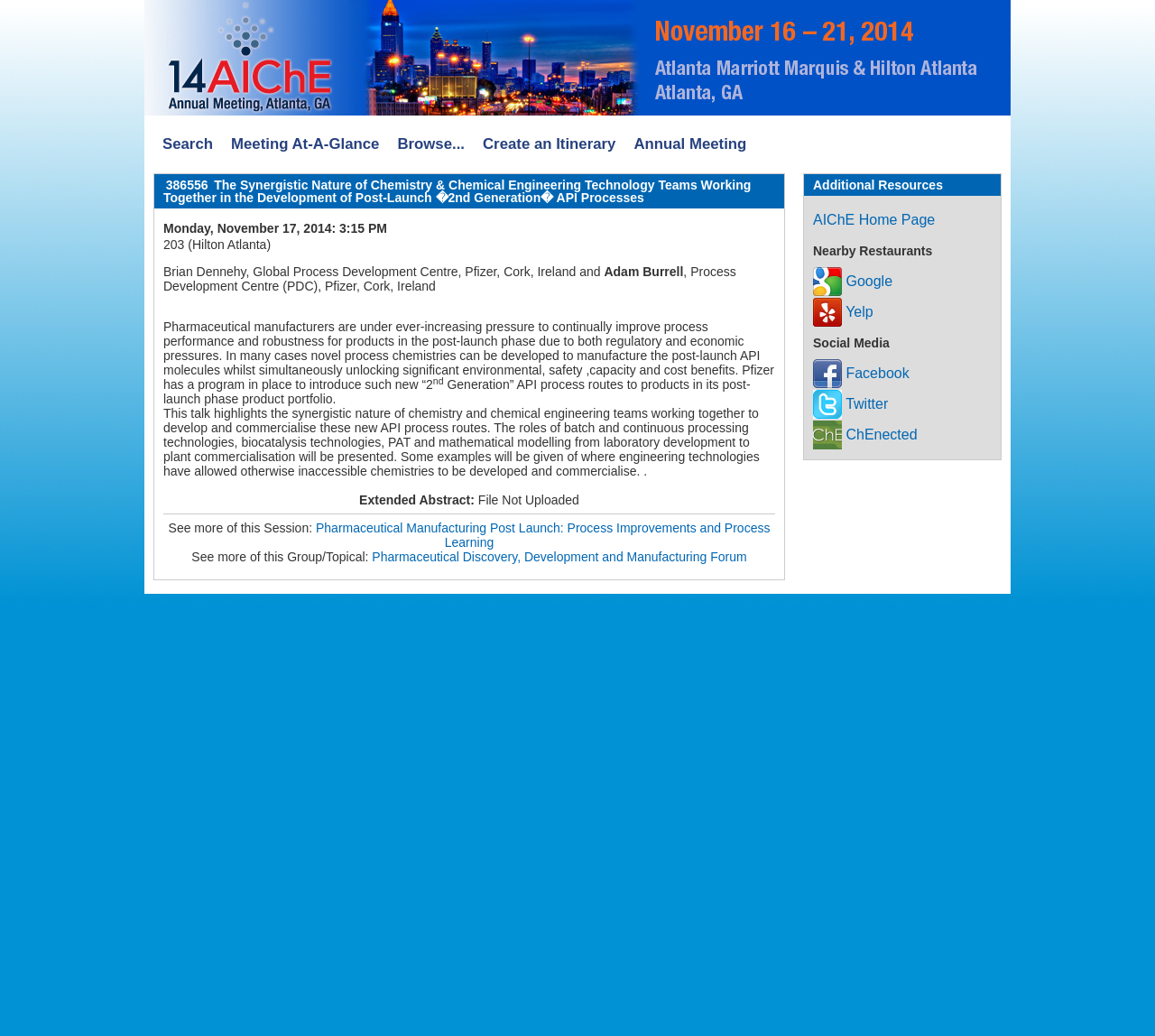Produce an elaborate caption capturing the essence of the webpage.

The webpage appears to be a conference abstract page, specifically for the 2014 Annual Meeting of the American Institute of Chemical Engineers (AIChE). 

At the top, there is a banner with a link to the "2014 Annual Meeting" and an image with the same text. Below this, there are five links in a row, including "Search", "Meeting At-A-Glance", "Browse...", "Create an Itinerary", and "Annual Meeting". 

On the right side of the page, there is a section titled "Additional Resources" with several links, including "AIChE Home Page", "Nearby Restaurants", "Google", "Yelp", and social media links such as "Facebook", "Twitter", and "ChEnected". Each of these links has a corresponding image.

The main content of the page is an abstract titled "The Synergistic Nature of Chemistry & Chemical Engineering Technology Teams Working Together in the Development of Post-Launch ‘2nd Generation’ API Processes". This abstract is divided into several sections, including the title, date and location, authors, and a lengthy description of the presentation. The description discusses the development of new API process routes and the roles of various technologies in this process. 

There are also links to related sessions and groups, including "Pharmaceutical Manufacturing Post Launch: Process Improvements and Process Learning" and "Pharmaceutical Discovery, Development and Manufacturing Forum".